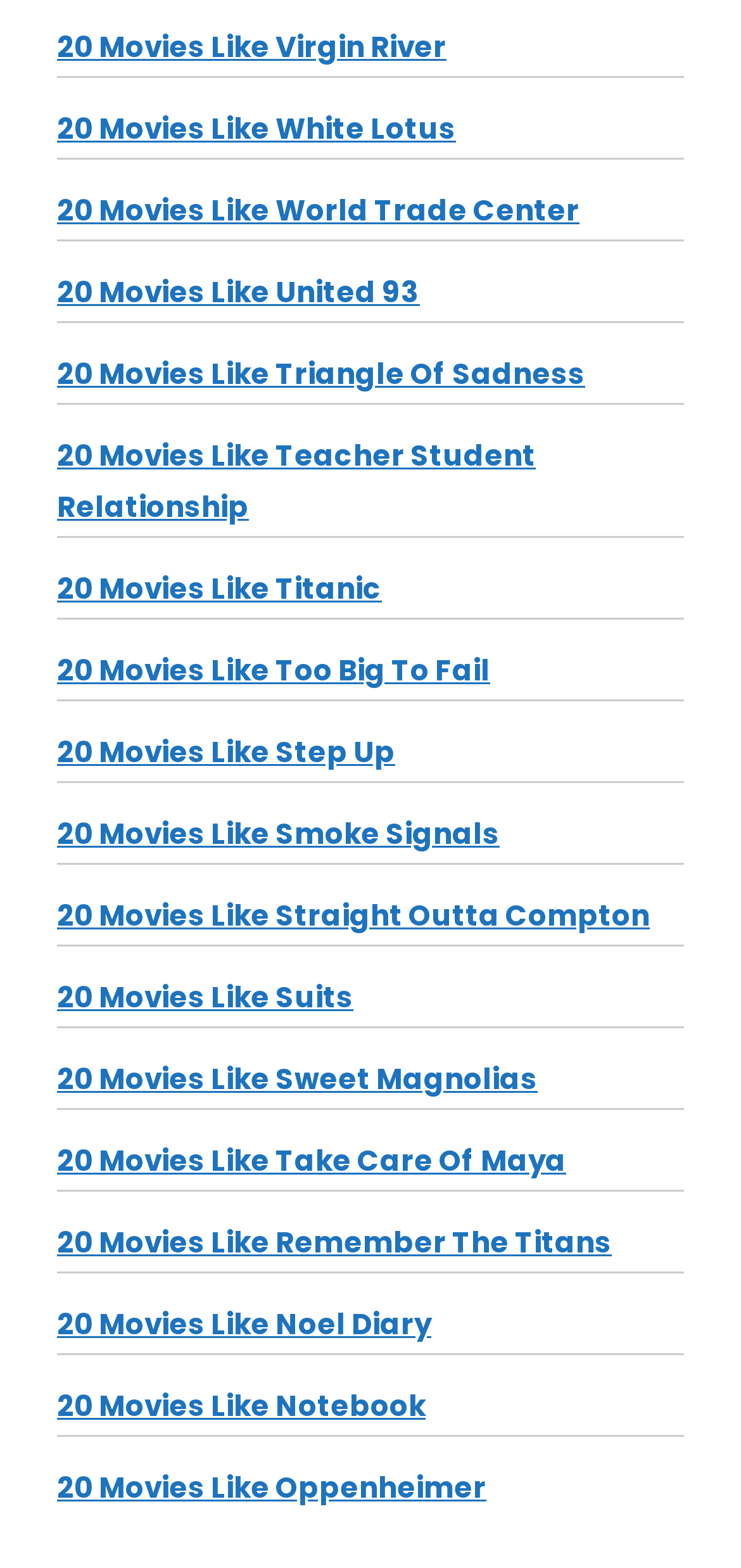Determine the bounding box coordinates of the clickable element necessary to fulfill the instruction: "browse 20 Movies Like Notebook". Provide the coordinates as four float numbers within the 0 to 1 range, i.e., [left, top, right, bottom].

[0.077, 0.884, 0.574, 0.909]